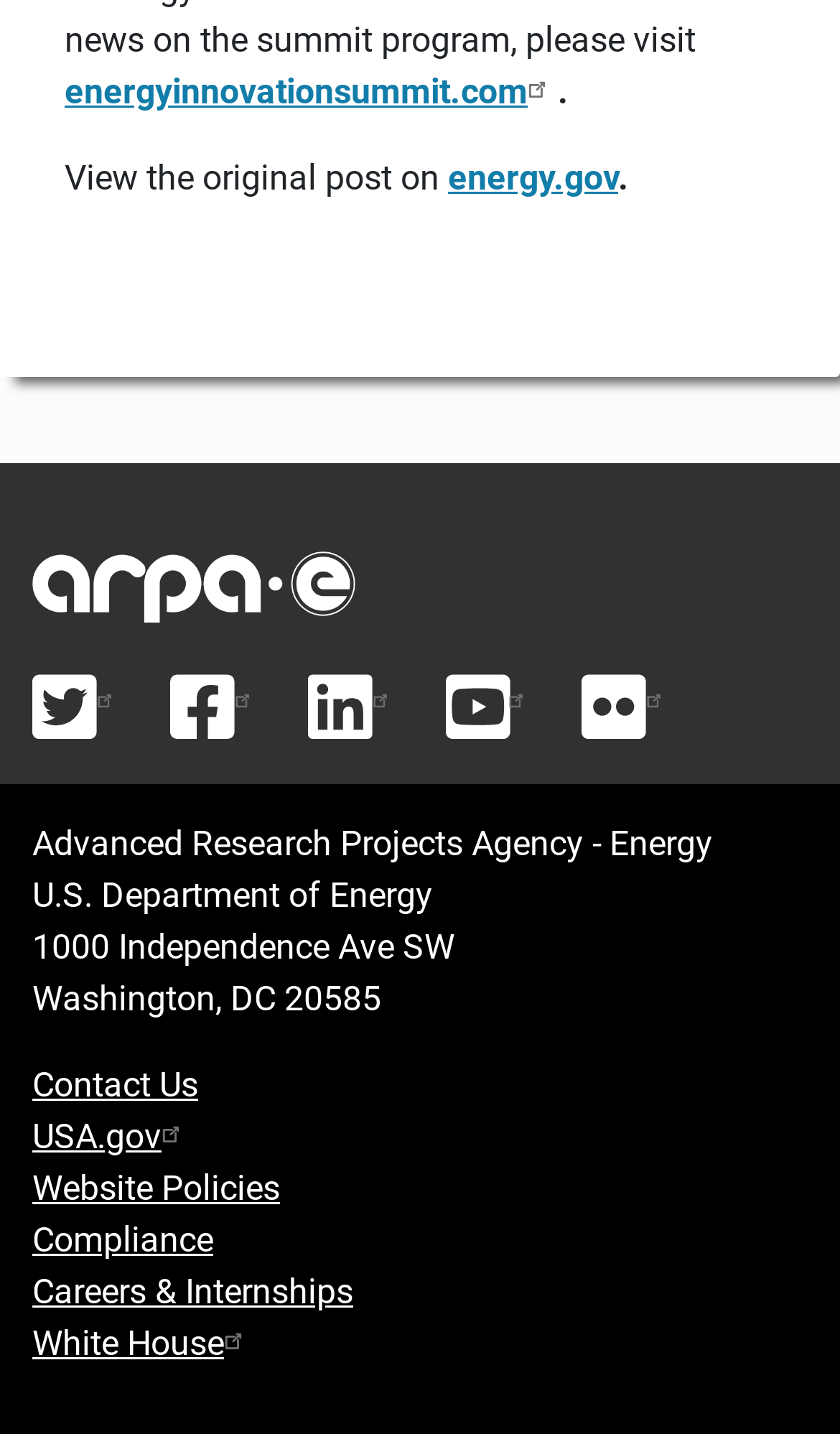Please determine the bounding box coordinates of the area that needs to be clicked to complete this task: 'Follow ARPAE on Twitter'. The coordinates must be four float numbers between 0 and 1, formatted as [left, top, right, bottom].

[0.038, 0.435, 0.202, 0.523]